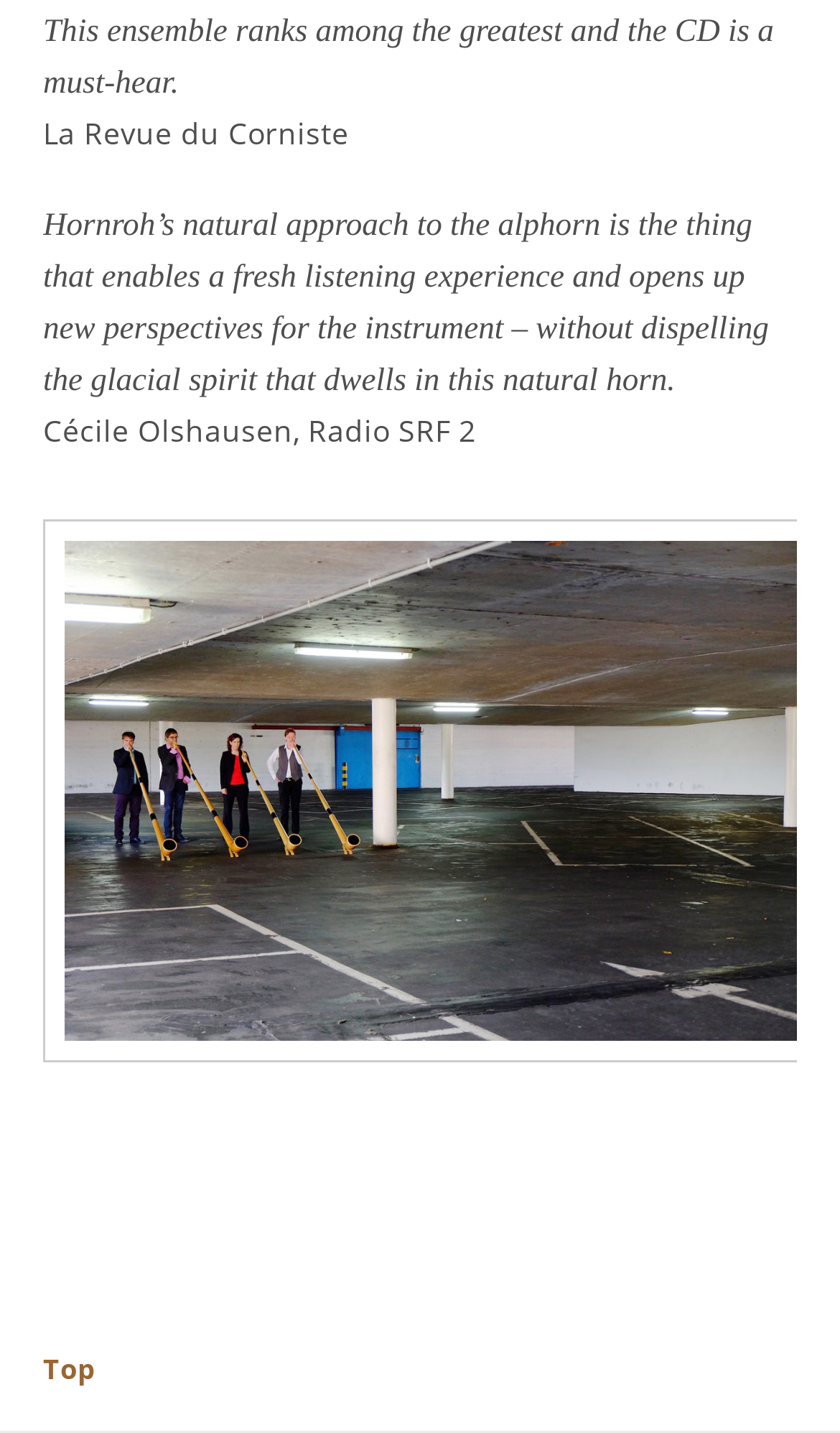Who is the reviewer from Radio SRF 2?
Please answer the question as detailed as possible based on the image.

The reviewer's name can be found in the text 'Cécile Olshausen, Radio SRF 2', which is located below the album description.